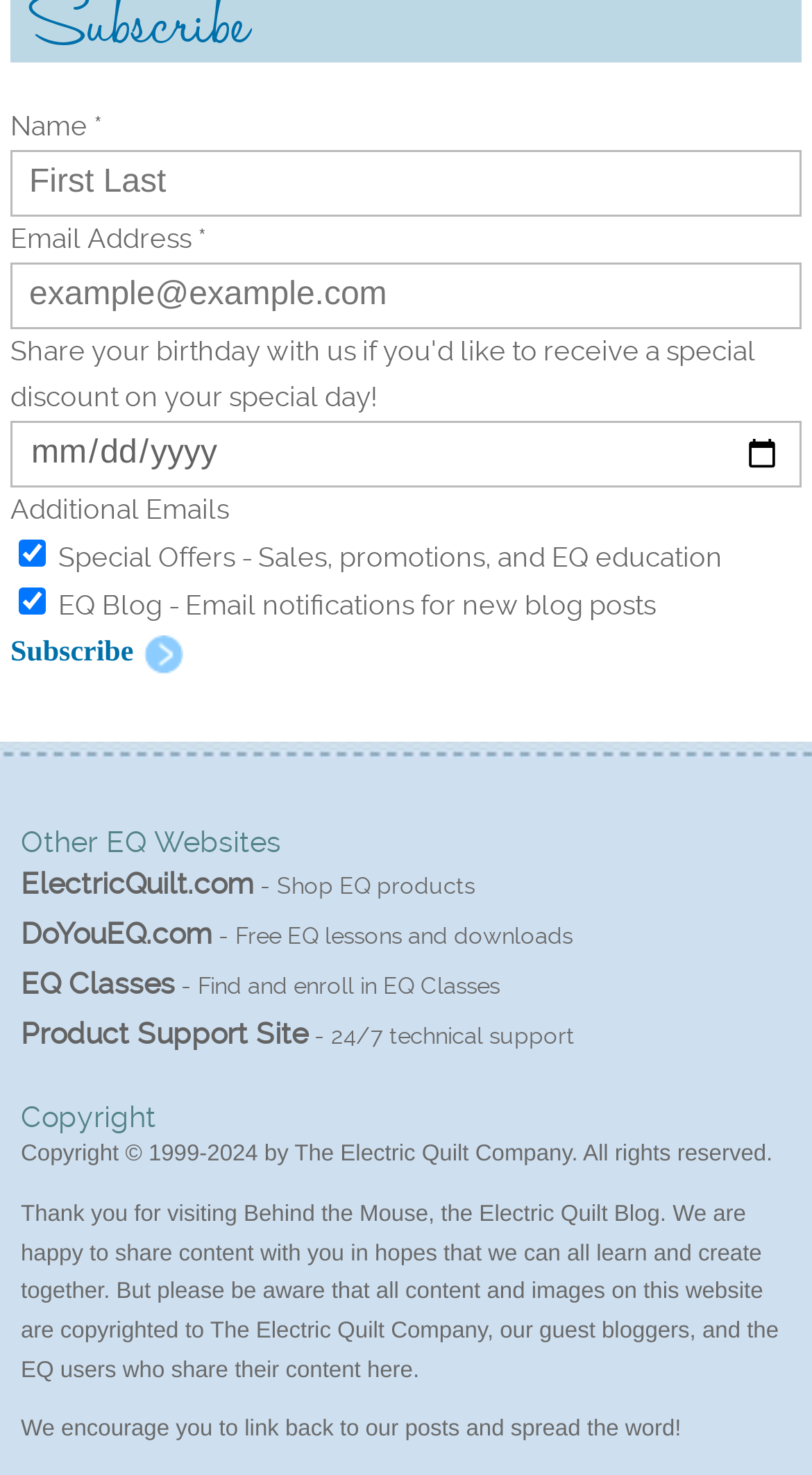What type of content is shared on the 'DoYouEQ.com' website?
Please give a detailed and elaborate answer to the question based on the image.

According to the link description, the 'DoYouEQ.com' website shares free EQ lessons and downloads.